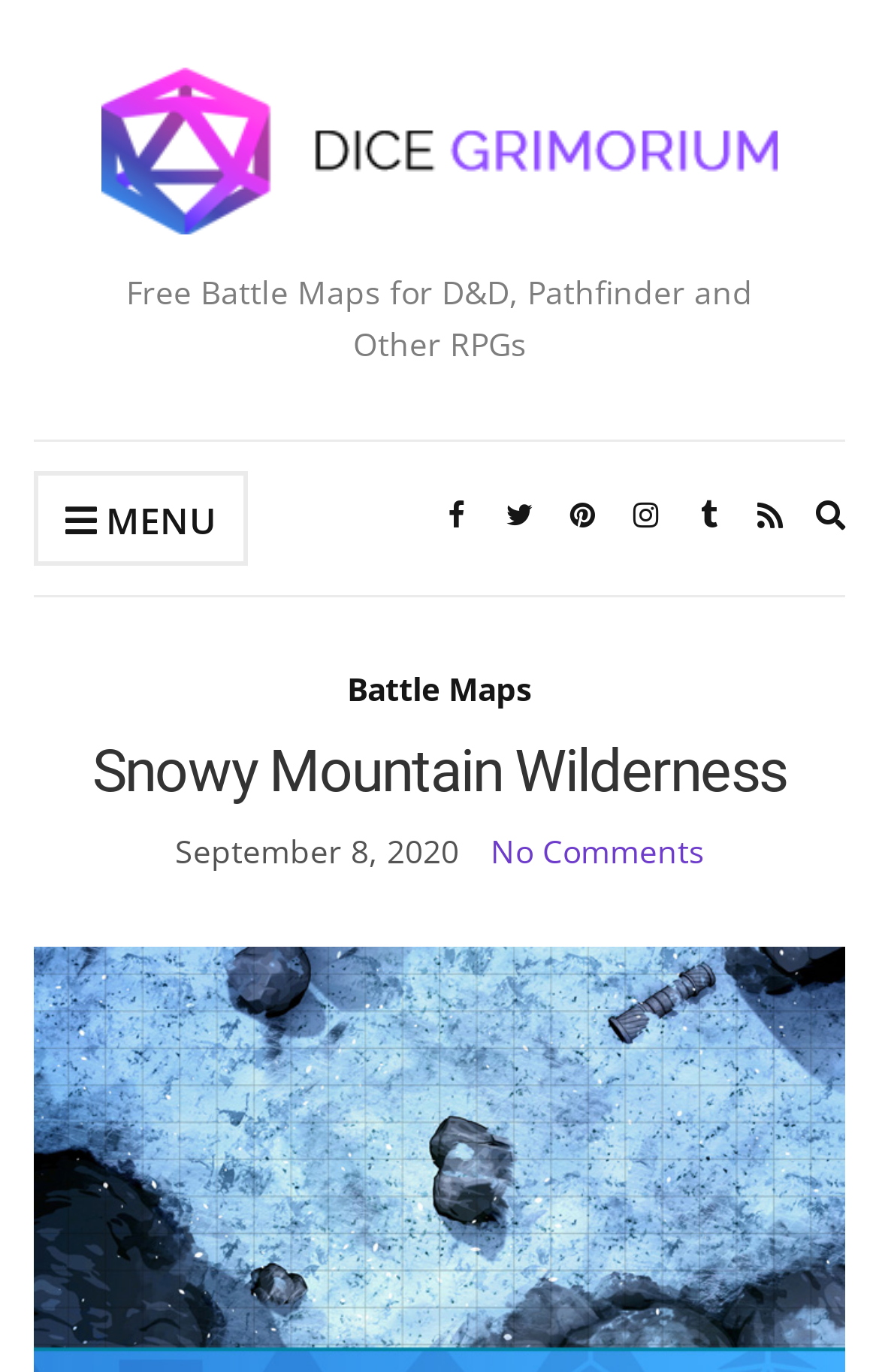What is the purpose of the icons on the top right corner?
Please provide a single word or phrase answer based on the image.

Navigation